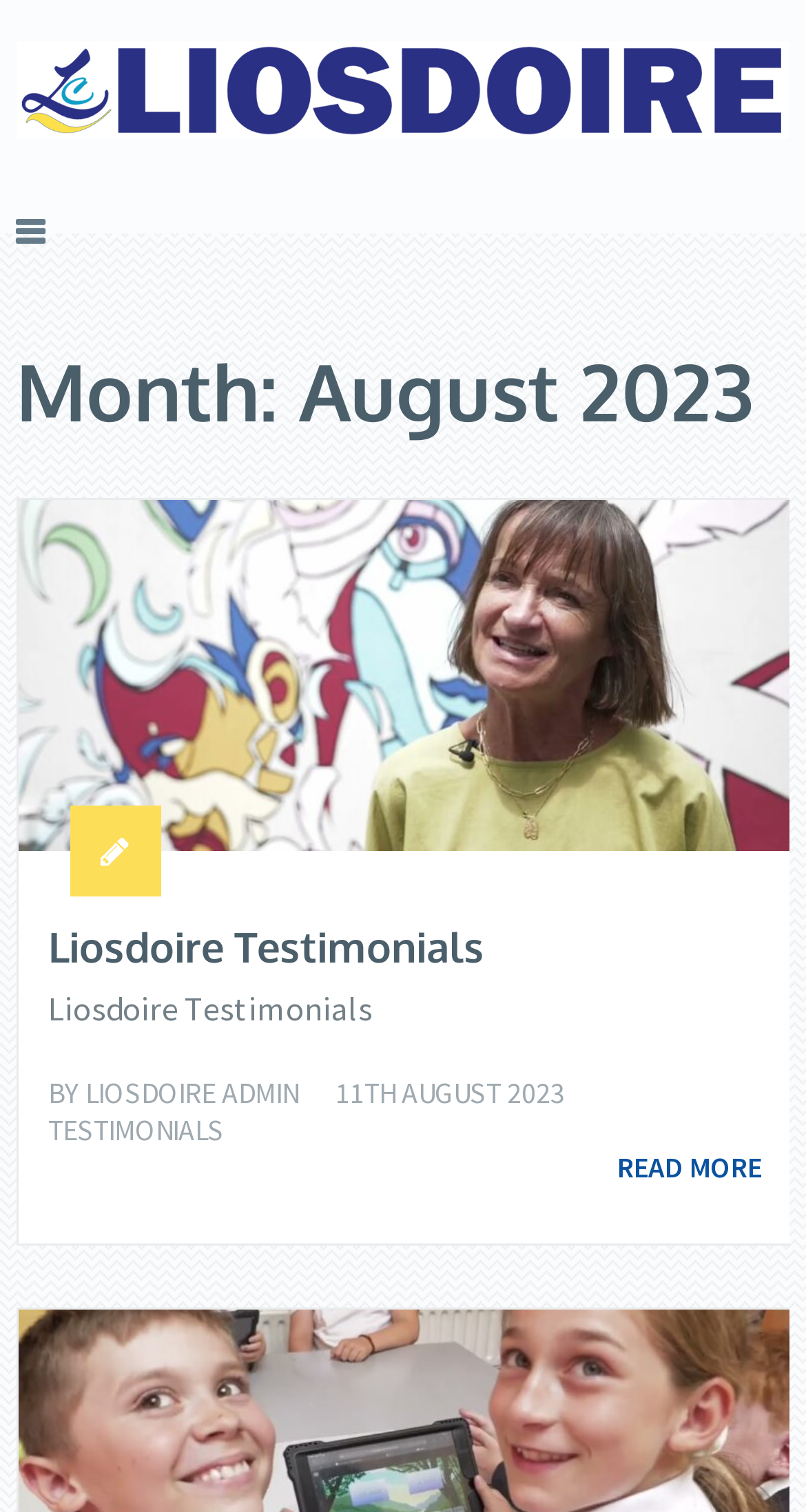Give a one-word or short-phrase answer to the following question: 
What is the date of the latest article?

11TH AUGUST 2023